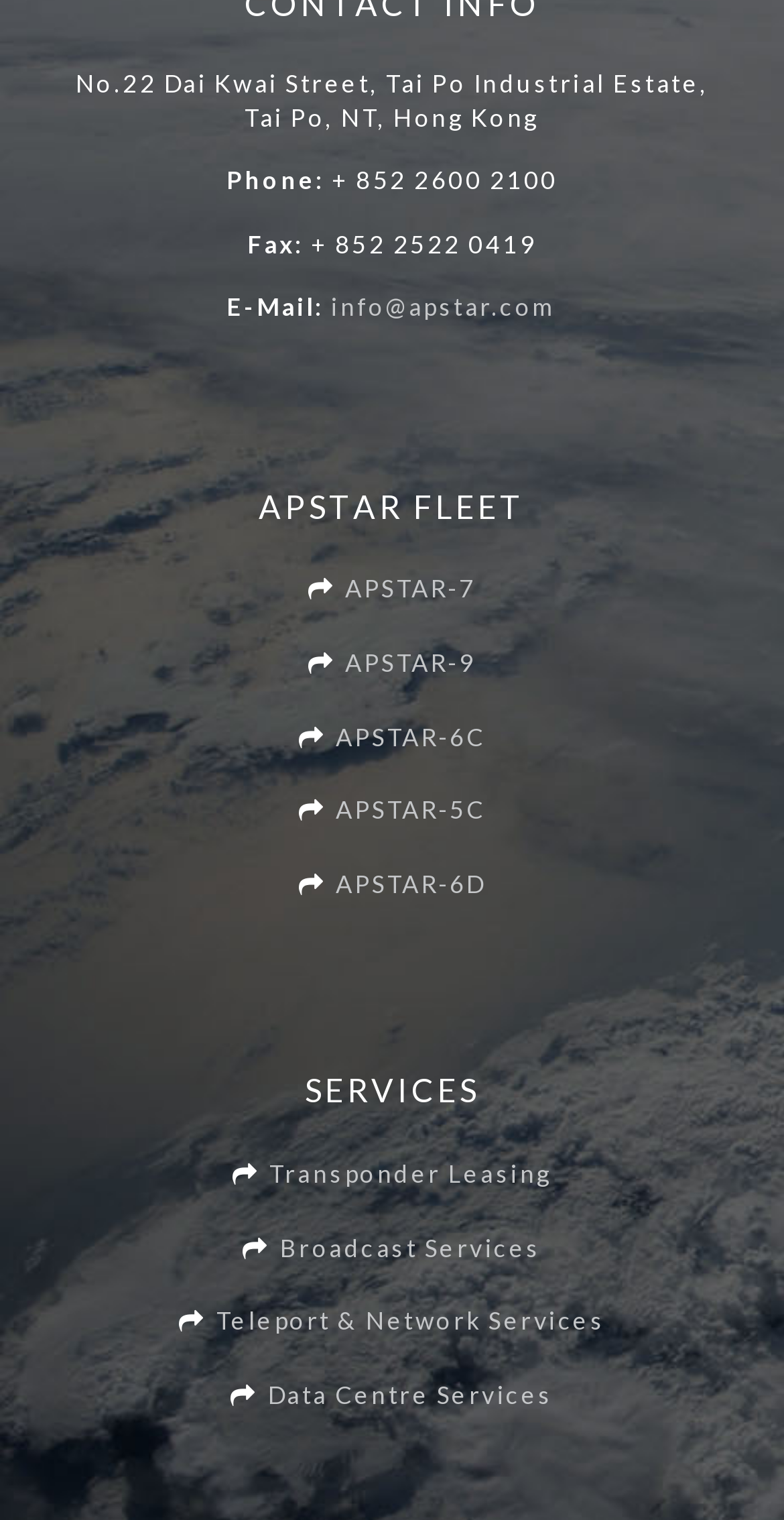Could you indicate the bounding box coordinates of the region to click in order to complete this instruction: "visit APSTAR-7 page".

[0.44, 0.378, 0.607, 0.397]